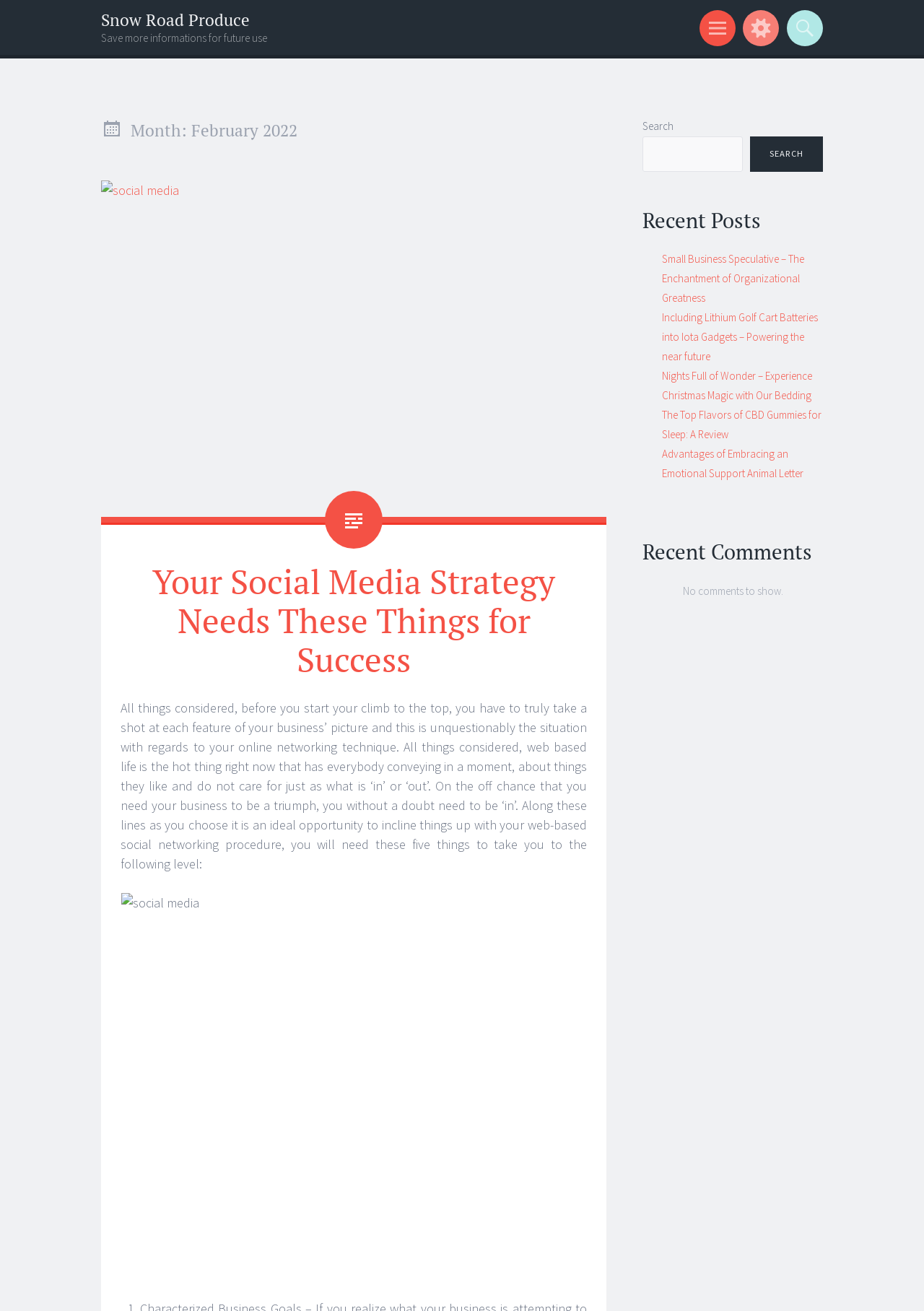How many comments are shown on the webpage?
Kindly give a detailed and elaborate answer to the question.

The answer can be found by looking at the 'Recent Comments' section. The text content of this section is 'No comments to show.', indicating that there are no comments shown on the webpage.